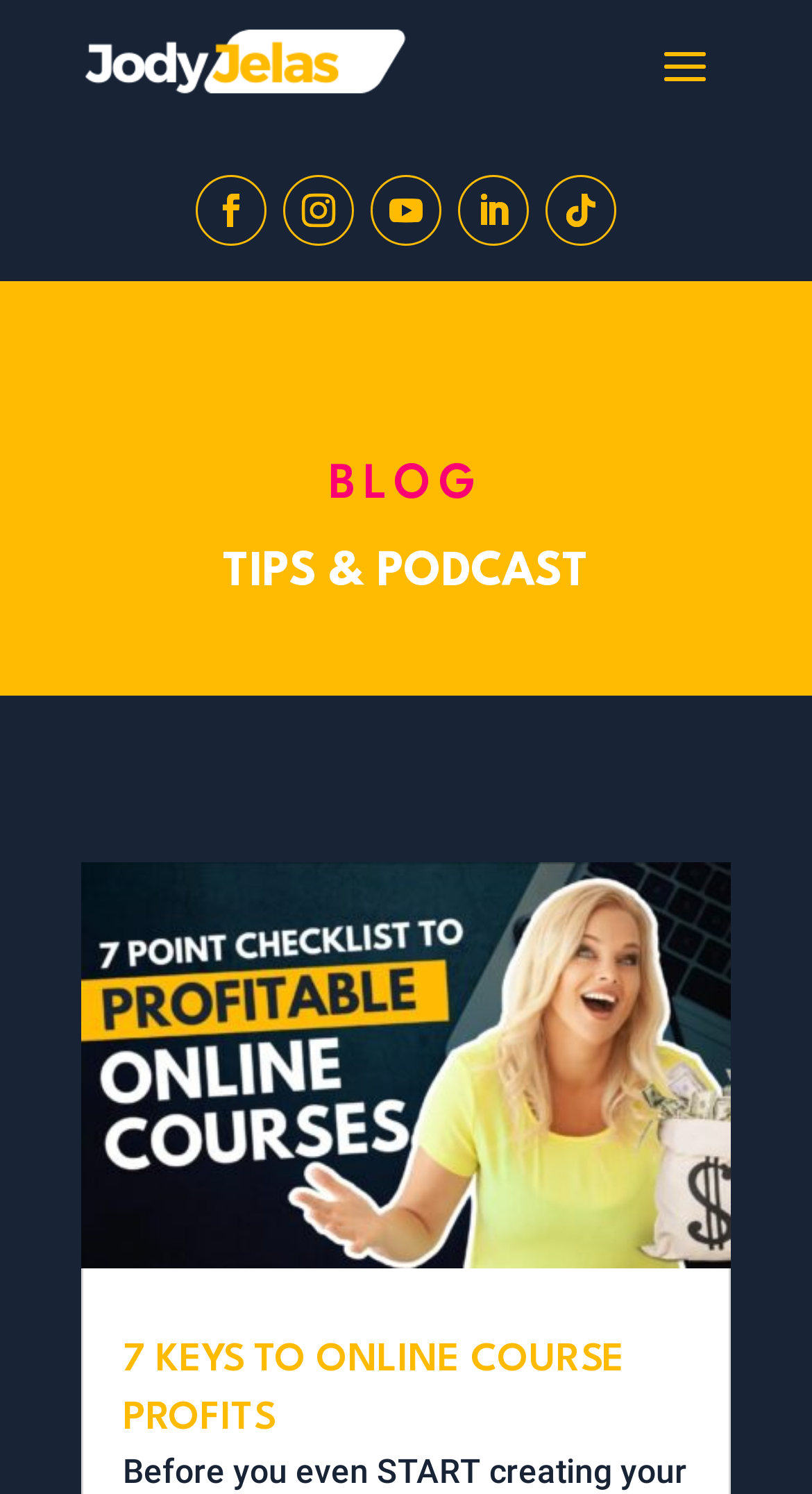Could you indicate the bounding box coordinates of the region to click in order to complete this instruction: "click the TIPS & PODCAST link".

[0.1, 0.364, 0.9, 0.418]